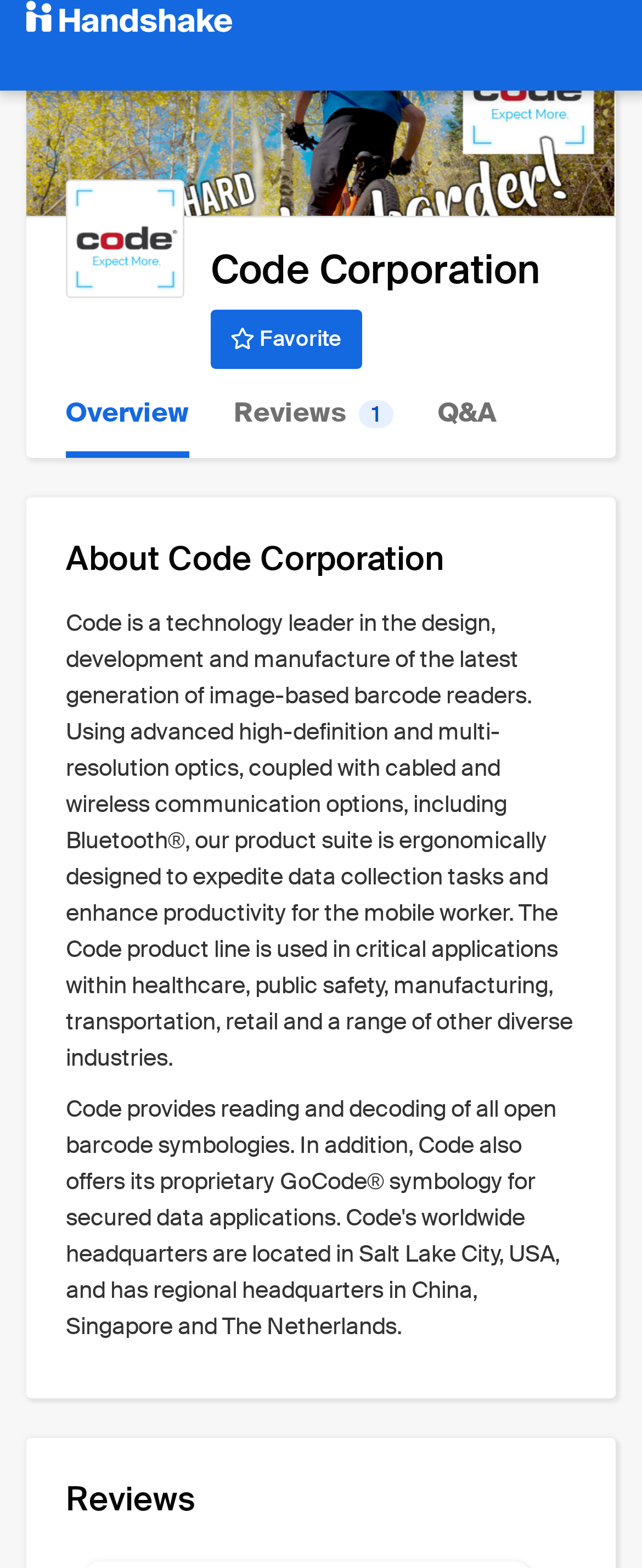Provide the bounding box coordinates, formatted as (top-left x, top-left y, bottom-right x, bottom-right y), with all values being floating point numbers between 0 and 1. Identify the bounding box of the UI element that matches the description: Overview

[0.103, 0.236, 0.295, 0.292]